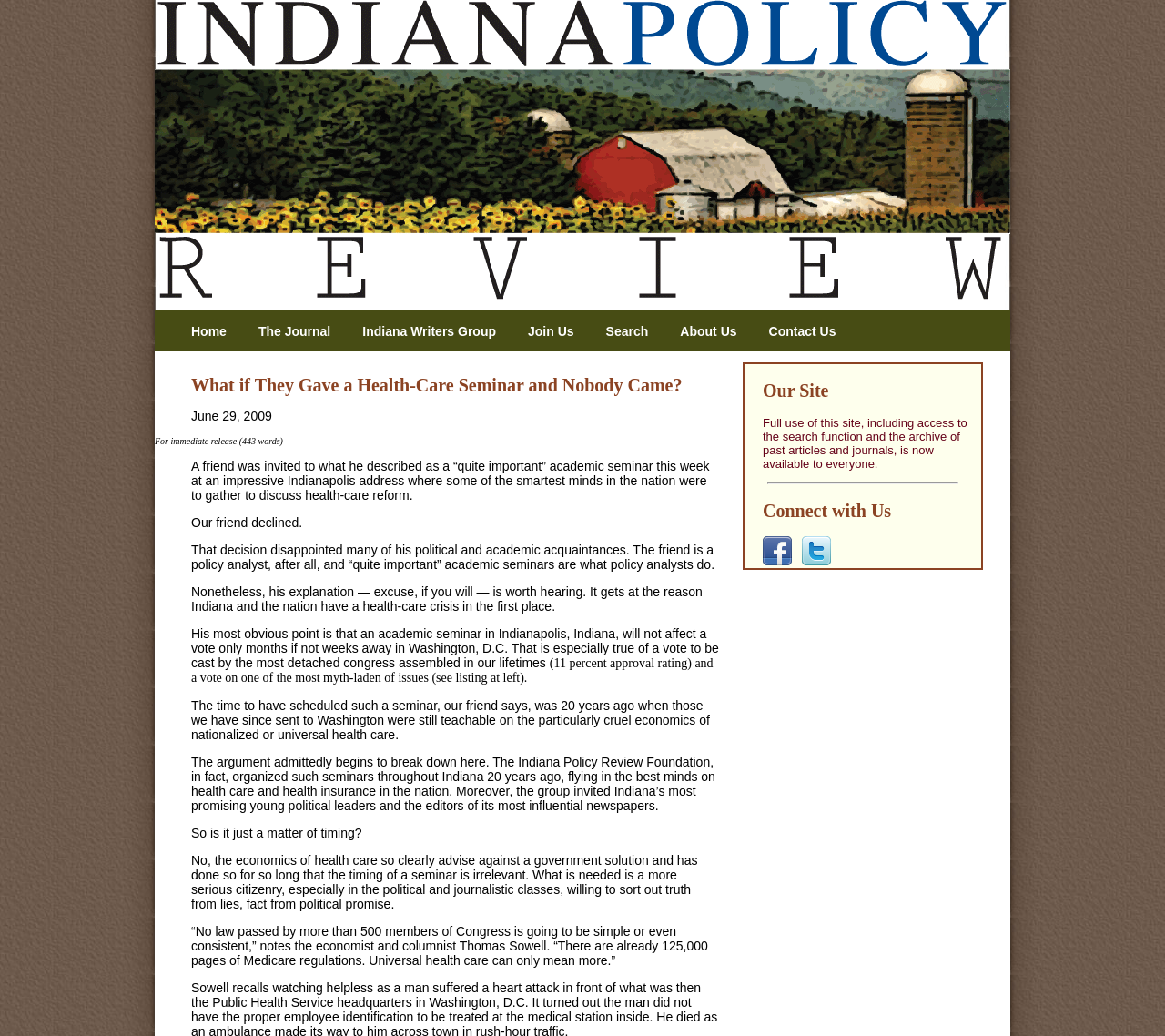What is the date of the first article?
Please answer using one word or phrase, based on the screenshot.

June 29, 2009